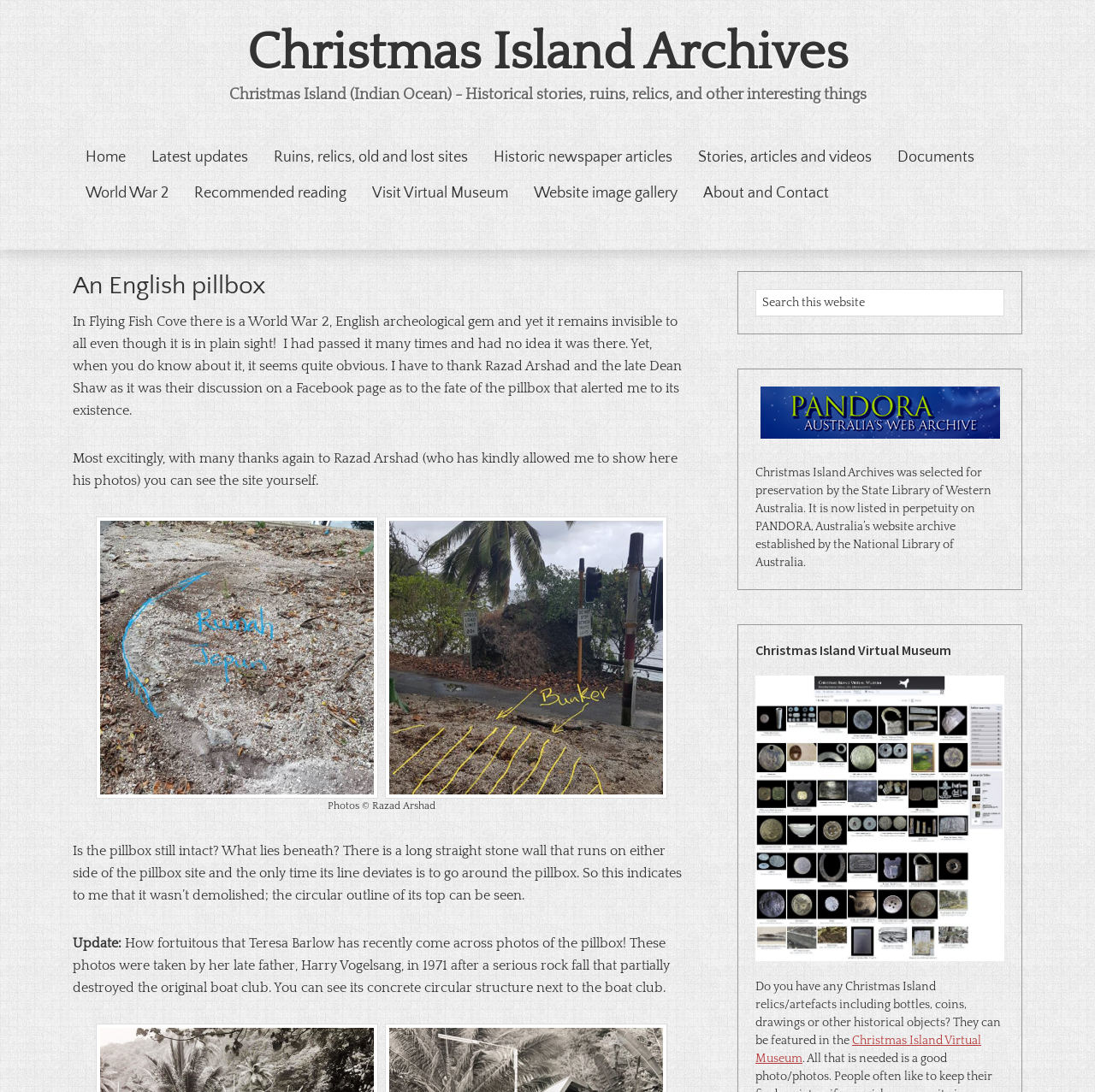Analyze the image and deliver a detailed answer to the question: What is the purpose of the search box?

The search box is labeled as 'Search this website', which implies that it is meant to search for content within the current website.